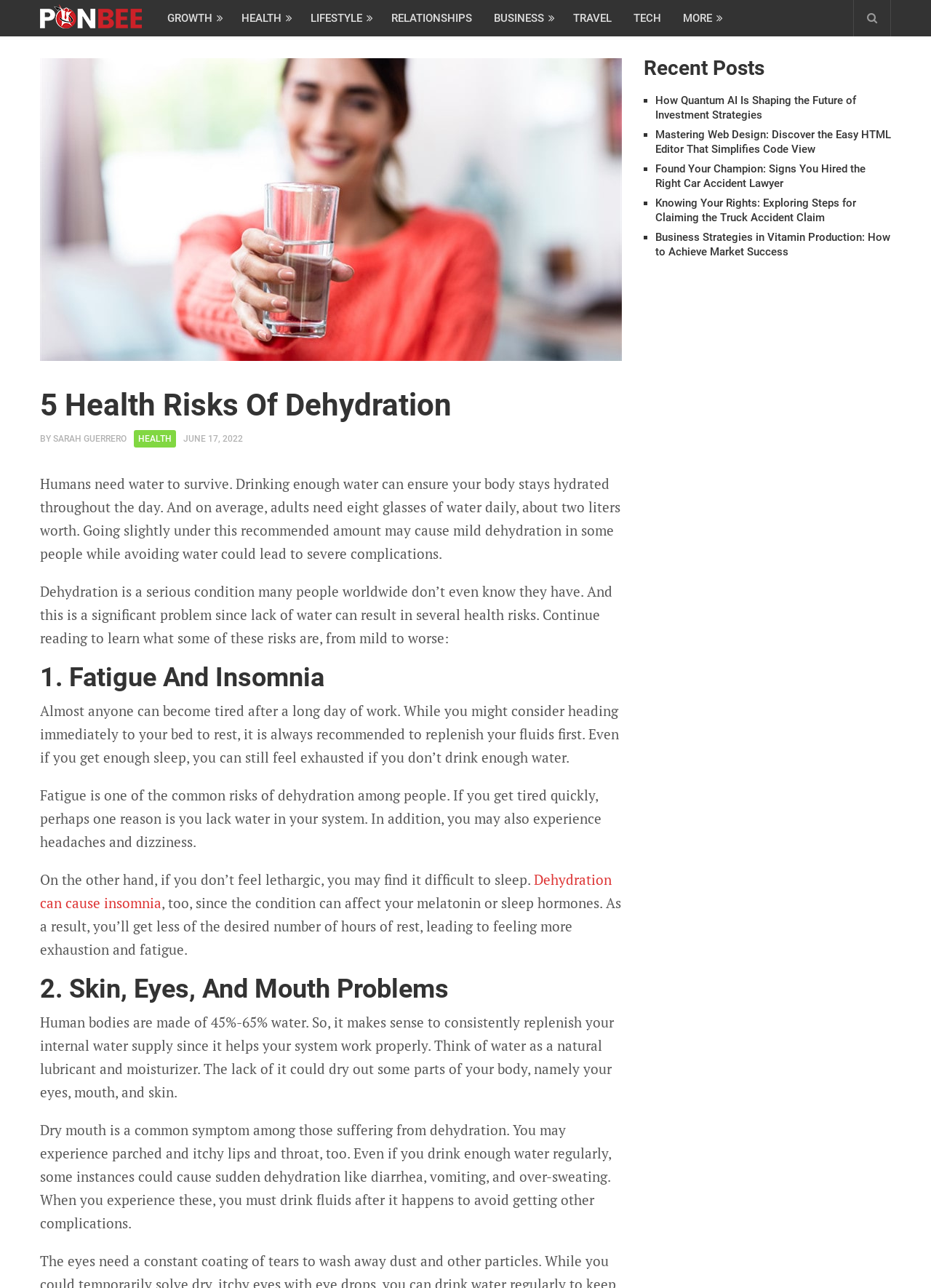Locate the bounding box coordinates of the element to click to perform the following action: 'Check out Recent Posts'. The coordinates should be given as four float values between 0 and 1, in the form of [left, top, right, bottom].

[0.691, 0.045, 0.957, 0.061]